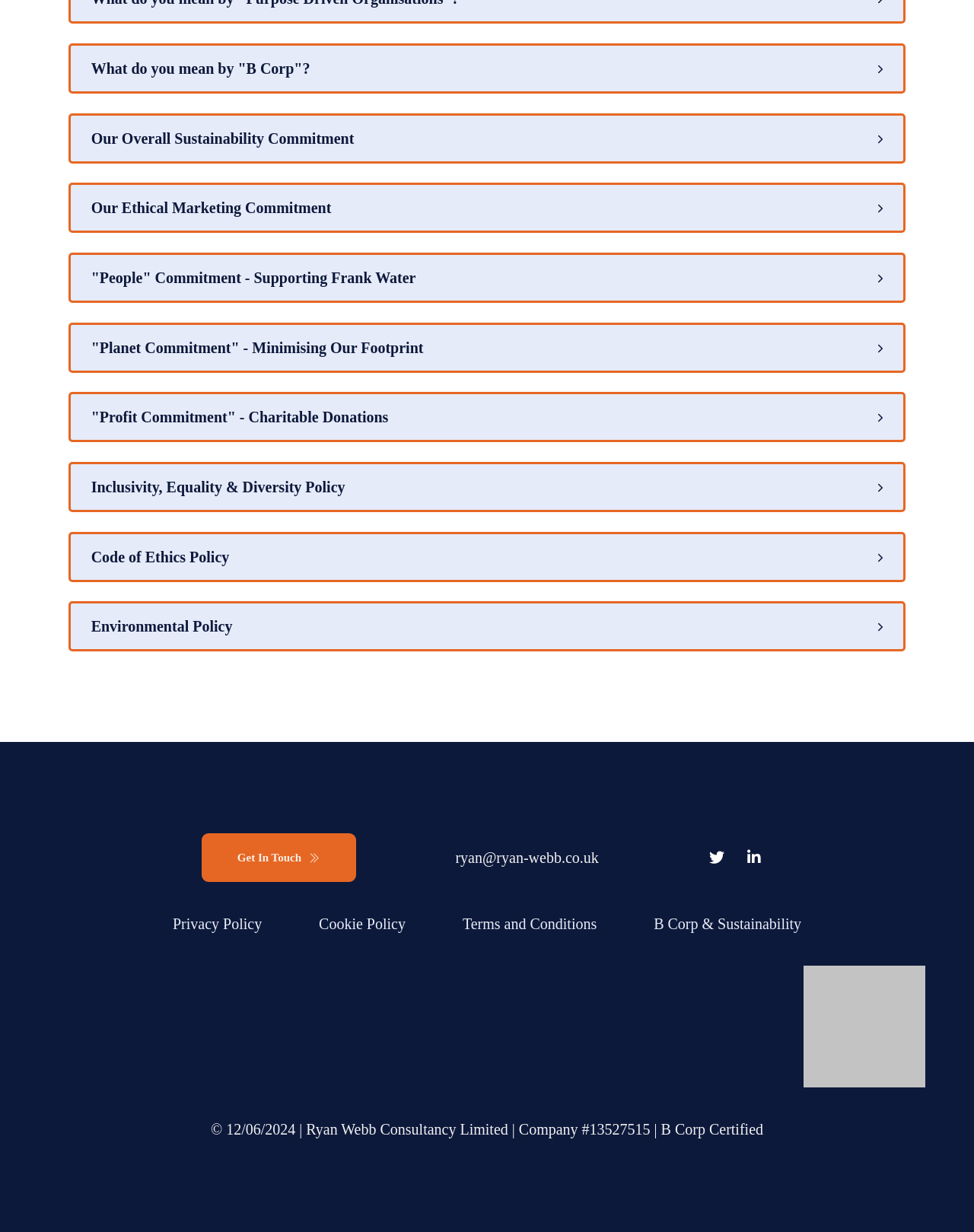Using the provided element description: "aria-label="Click to open Linkedin" title="Linkedin"", identify the bounding box coordinates. The coordinates should be four floats between 0 and 1 in the order [left, top, right, bottom].

[0.756, 0.681, 0.793, 0.712]